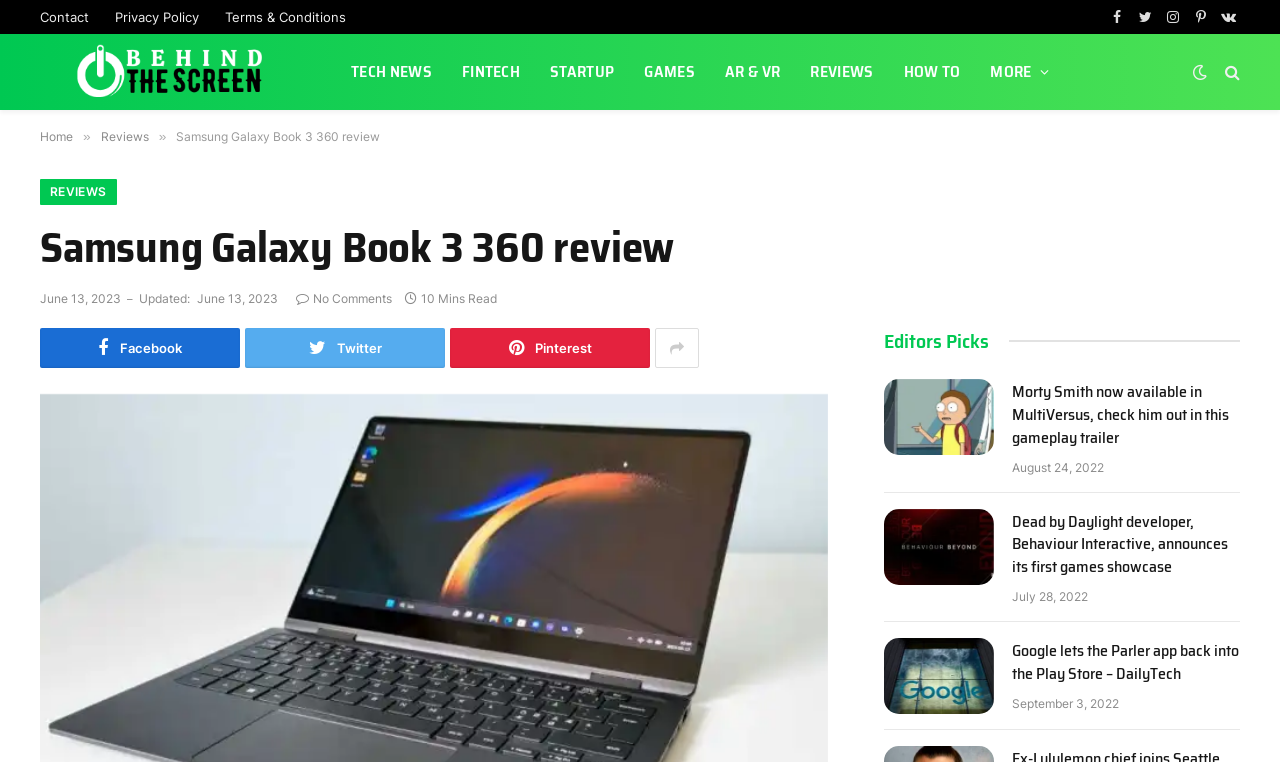What is the category of the article?
Refer to the image and give a detailed answer to the query.

I determined the answer by looking at the link element with the text 'REVIEWS' which is a category link, and inferring that the article belongs to the REVIEWS category.